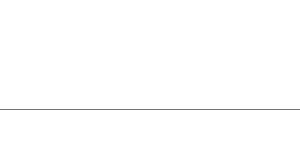Look at the image and write a detailed answer to the question: 
How many weeks pregnant are the couples participating in Belly Mapping?

According to the caption, the Belly Mapping activity is particularly tailored for couples who are over 32 weeks pregnant, indicating that this is the minimum gestational age required for participation.